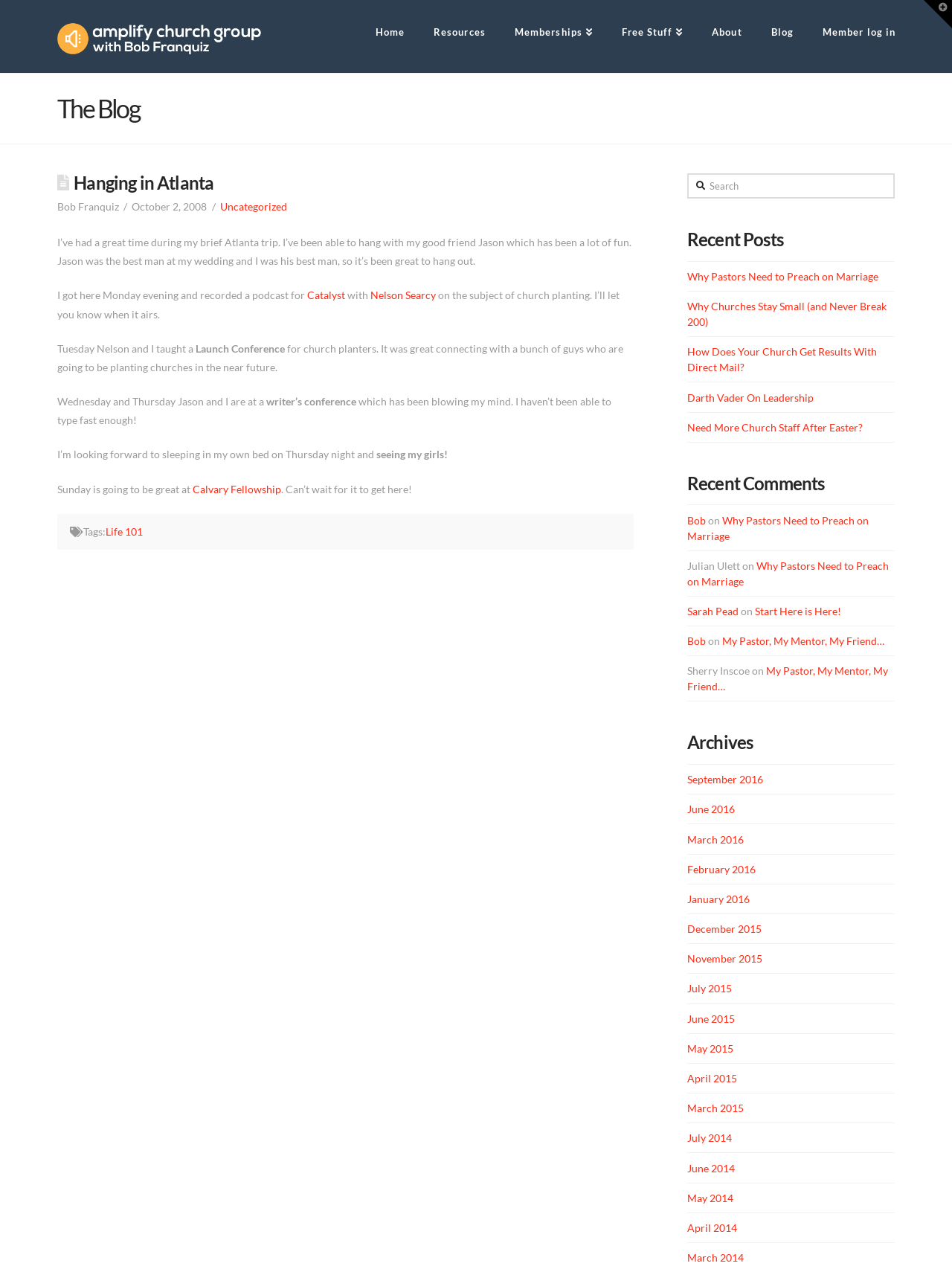Identify the bounding box coordinates of the region I need to click to complete this instruction: "Click on the 'Blog' link".

[0.794, 0.0, 0.848, 0.057]